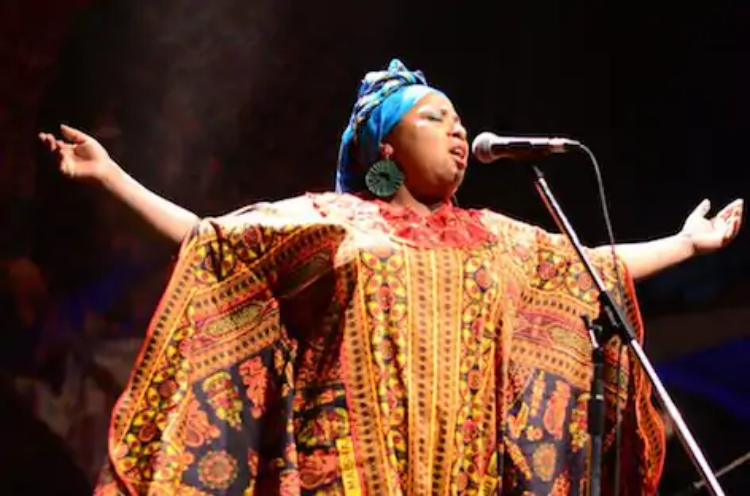Provide a thorough description of the image, including all visible elements.

The image features Mim Suleiman, an accomplished Tanzanian singer and songwriter known for her vibrant performances and unique music style. She is captured mid-performance, passionately singing into a microphone. Dressed in a richly patterned traditional outfit that reflects her cultural heritage, she has her arms outstretched, exuding energy and connection with her audience. A blue head wrap adds a striking accent to her ensemble, complementing her bold earrings. The lively atmosphere is enhanced by the soft, glowing stage lights that create a warm backdrop, highlighting her dynamic presence as she captivates the audience with her powerful voice and emotional expression.